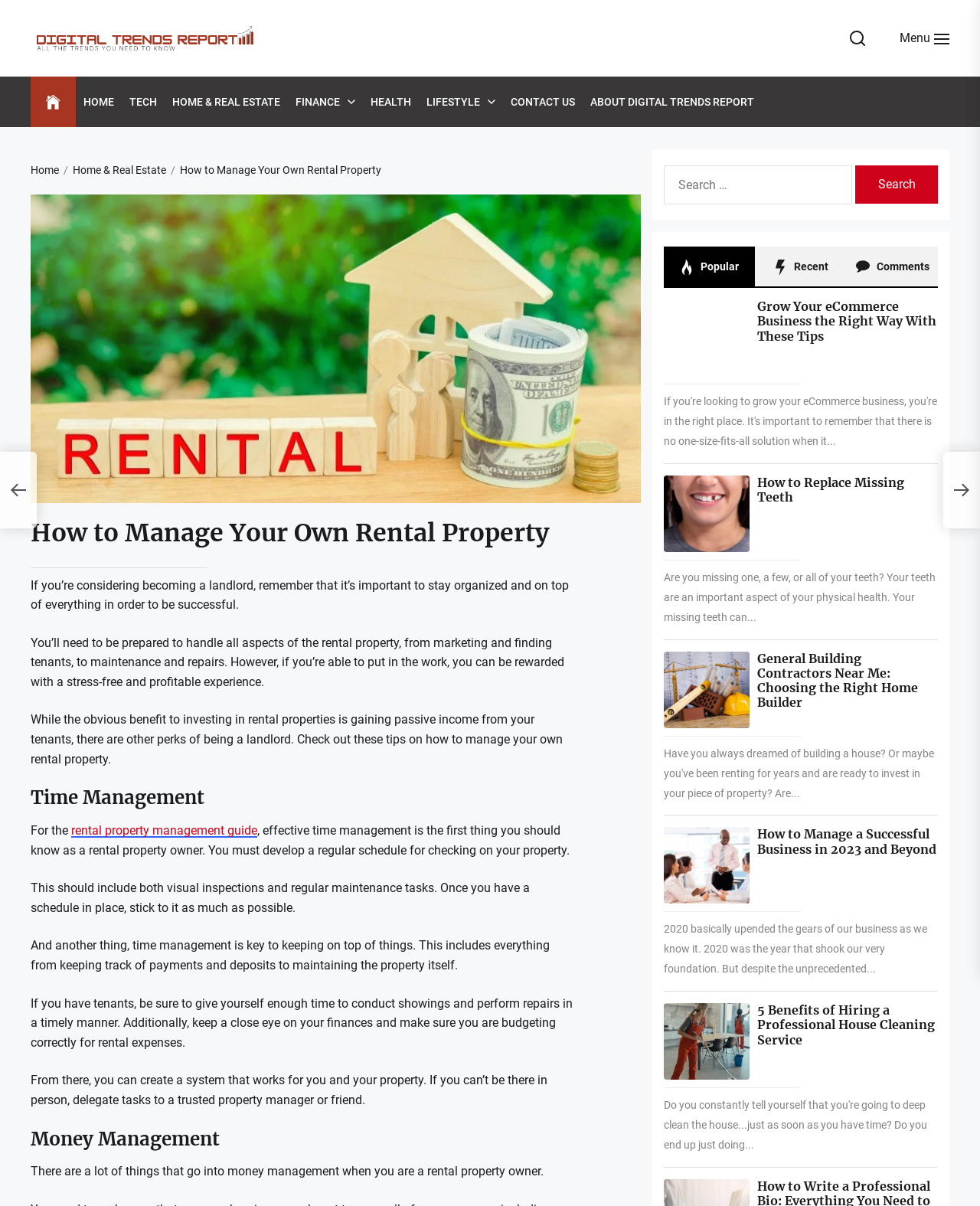Using the details from the image, please elaborate on the following question: What is one benefit of hiring a professional house cleaning service?

Although the webpage mentions an article titled '5 Benefits of Hiring a Professional House Cleaning Service', it does not provide the specific benefits, so it is unknown based on the current webpage content.